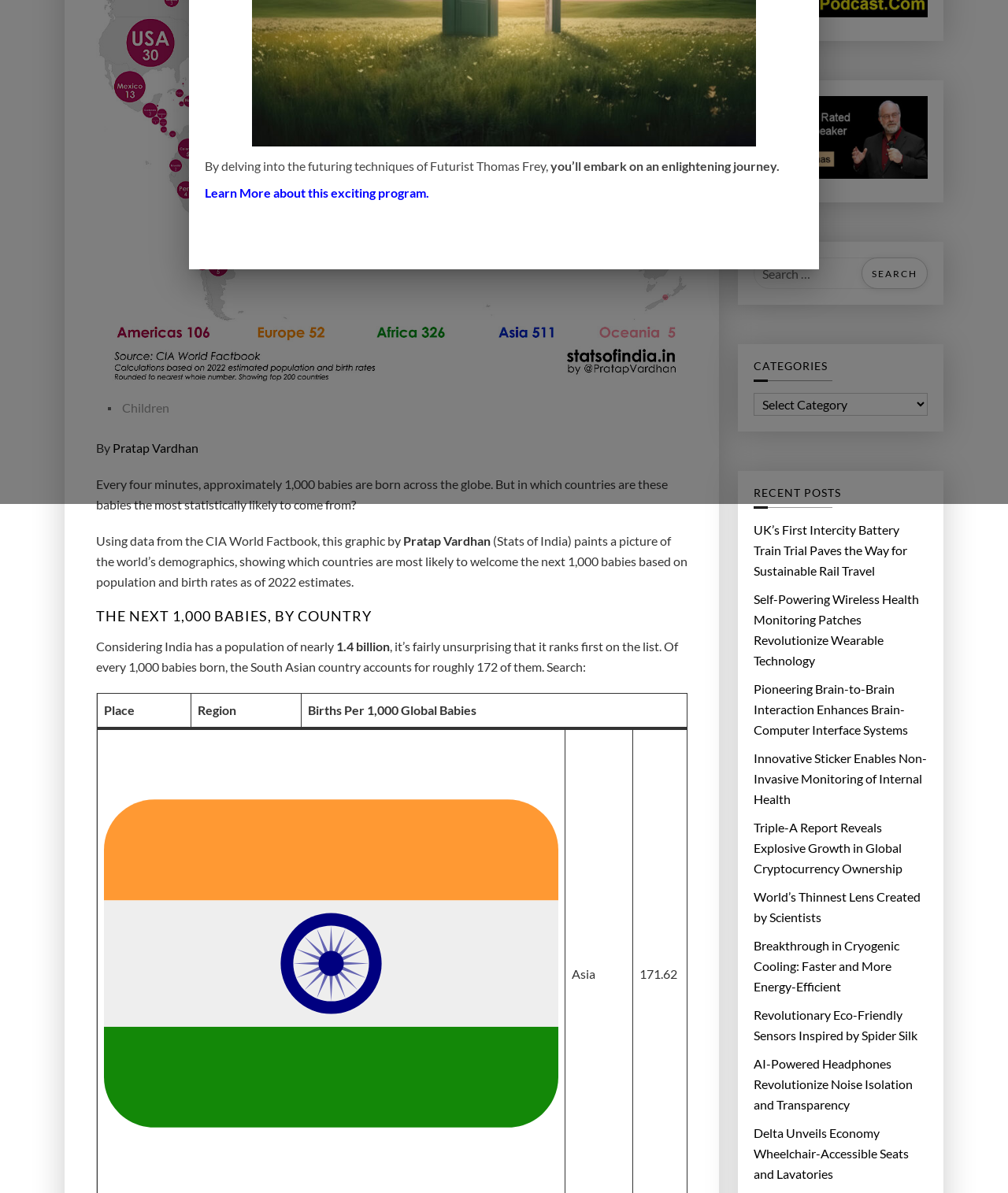Given the element description "Children", identify the bounding box of the corresponding UI element.

[0.121, 0.333, 0.168, 0.35]